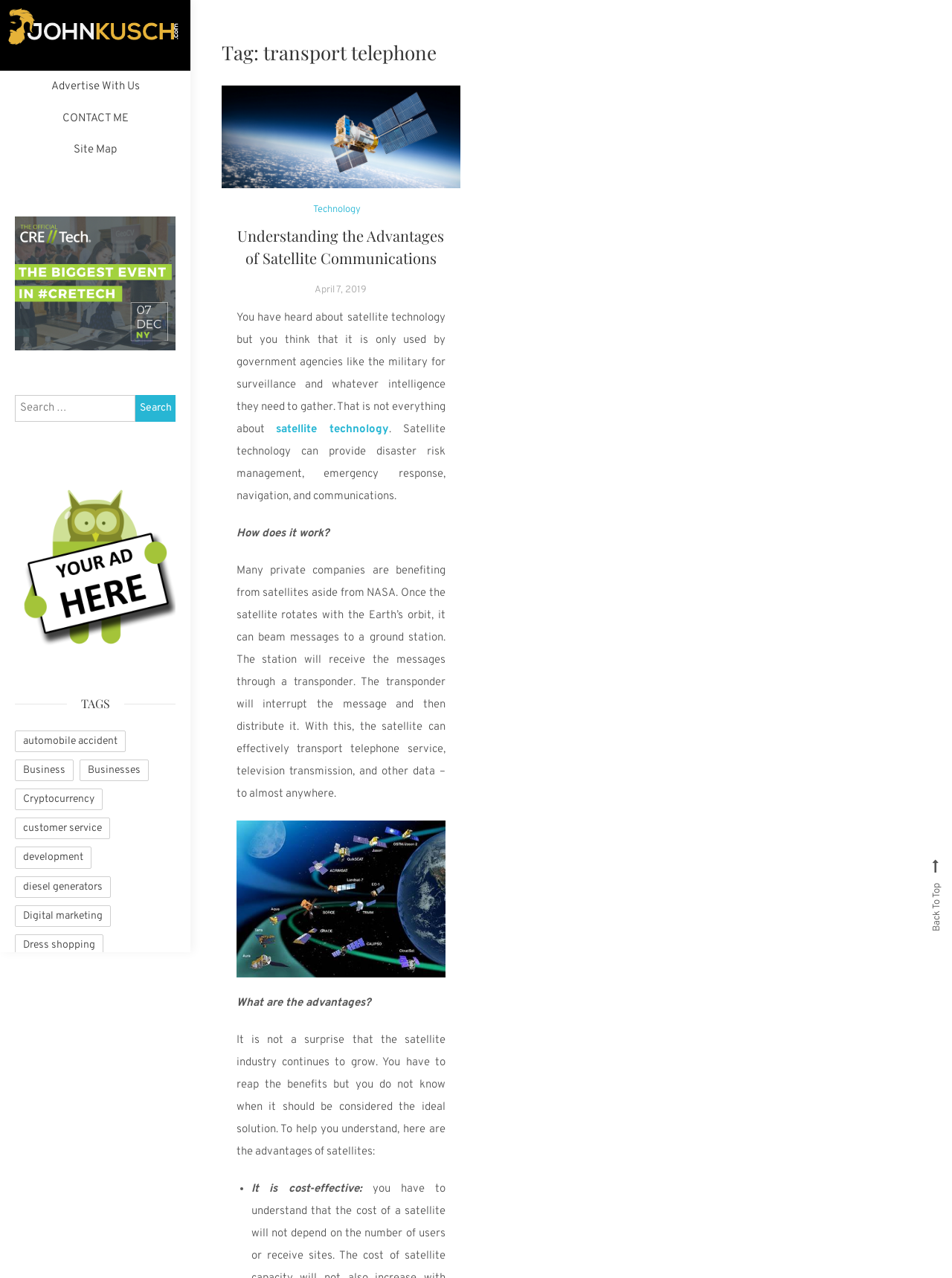Find the bounding box coordinates of the clickable element required to execute the following instruction: "Click on the link 'Advertise With Us'". Provide the coordinates as four float numbers between 0 and 1, i.e., [left, top, right, bottom].

[0.0, 0.056, 0.2, 0.081]